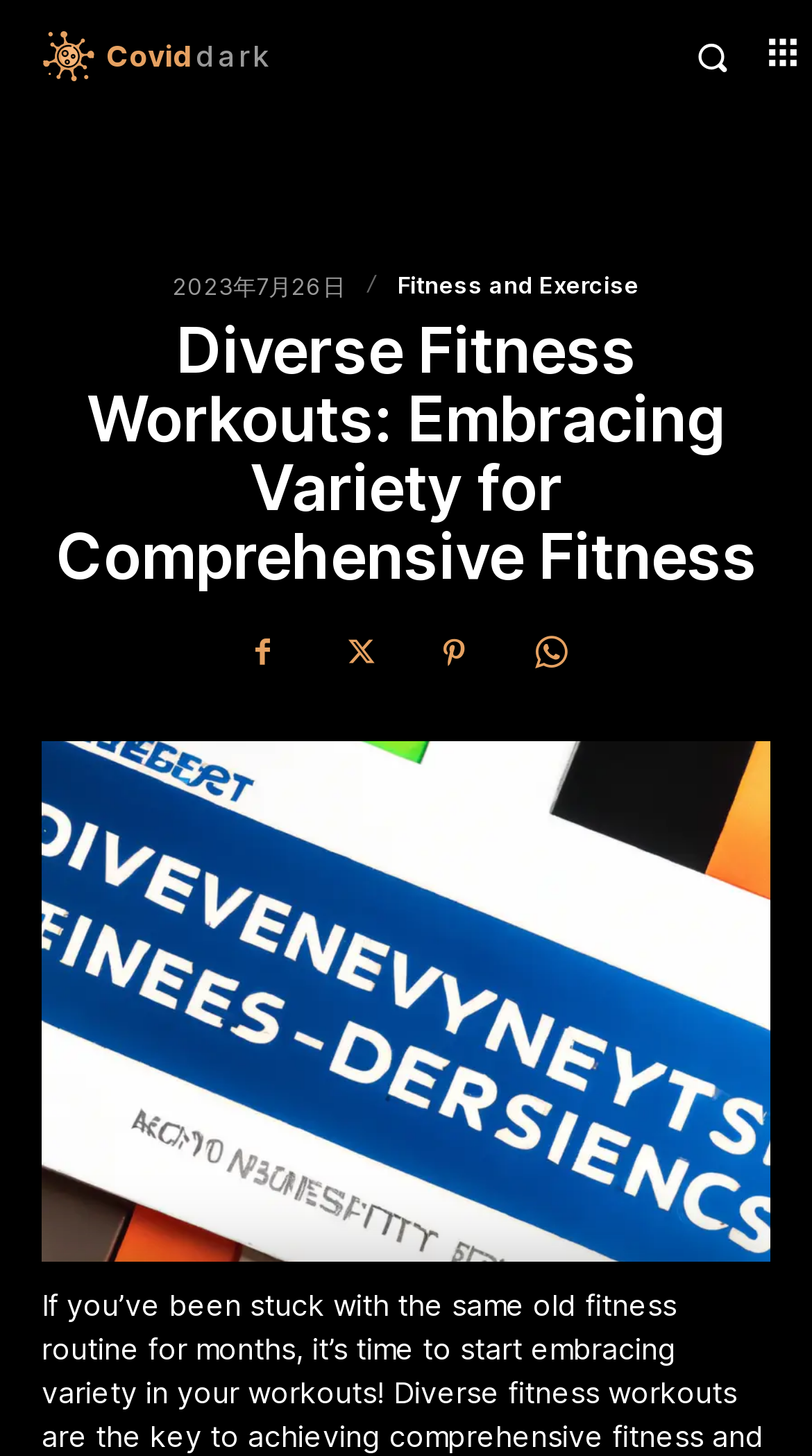Look at the image and write a detailed answer to the question: 
What is the category of the webpage?

I found the category by looking at the link element on the webpage, which is located at coordinates [0.49, 0.188, 0.787, 0.204]. The text within this element is 'Fitness and Exercise', which indicates the category of the webpage.